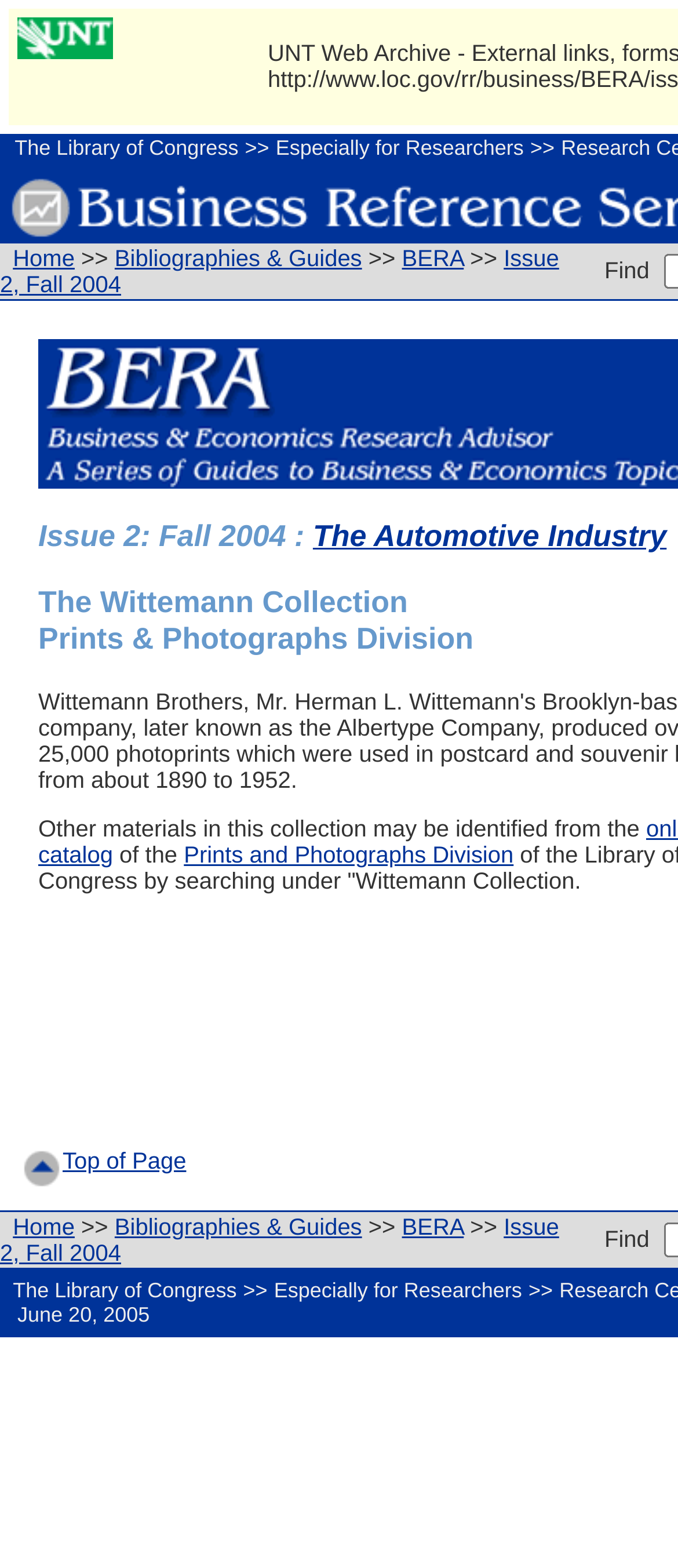What is the purpose of the 'Skip Navigation Links and Jump to Page Content' link?
Look at the image and provide a short answer using one word or a phrase.

To skip navigation links and jump to page content